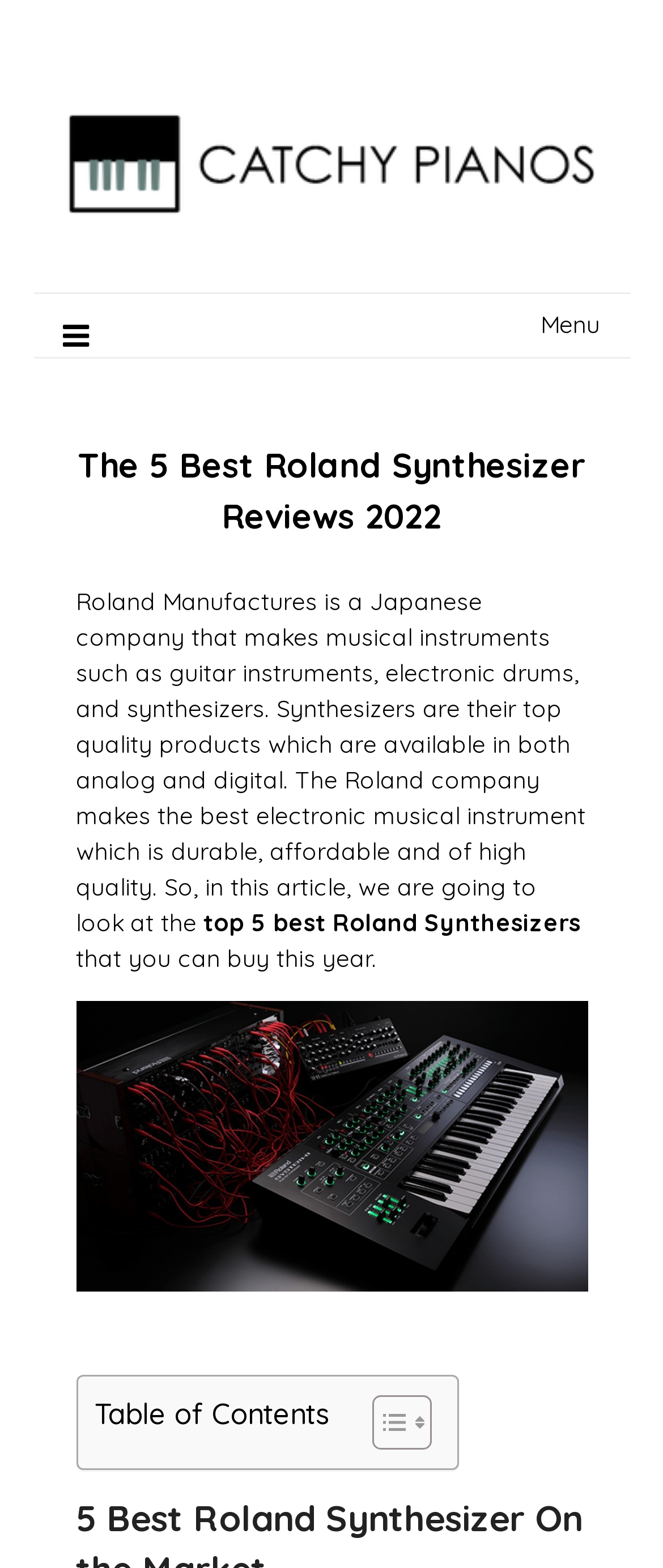Provide an in-depth description of the elements and layout of the webpage.

The webpage is about reviewing the top 5 best Roland synthesizers. At the top-left corner, there is a link to "CATCHY PIANOS" accompanied by an image with the same name. Next to it, on the top-right corner, there is a menu link with an icon. 

Below the menu link, there is a header section that spans almost the entire width of the page. The header section contains the title "The 5 Best Roland Synthesizer Reviews 2022" in a large font size. 

Under the header section, there is a block of text that provides an introduction to Roland Manufactures, a Japanese company that produces musical instruments, including synthesizers. The text also mentions that the article will review the top 5 best Roland synthesizers. 

Following the introductory text, there is an image of a Roland synthesizer. Below the image, there is a small gap, and then a table of contents section. The table of contents section has a title "Table of Contents" and a toggle button to expand or collapse the contents.